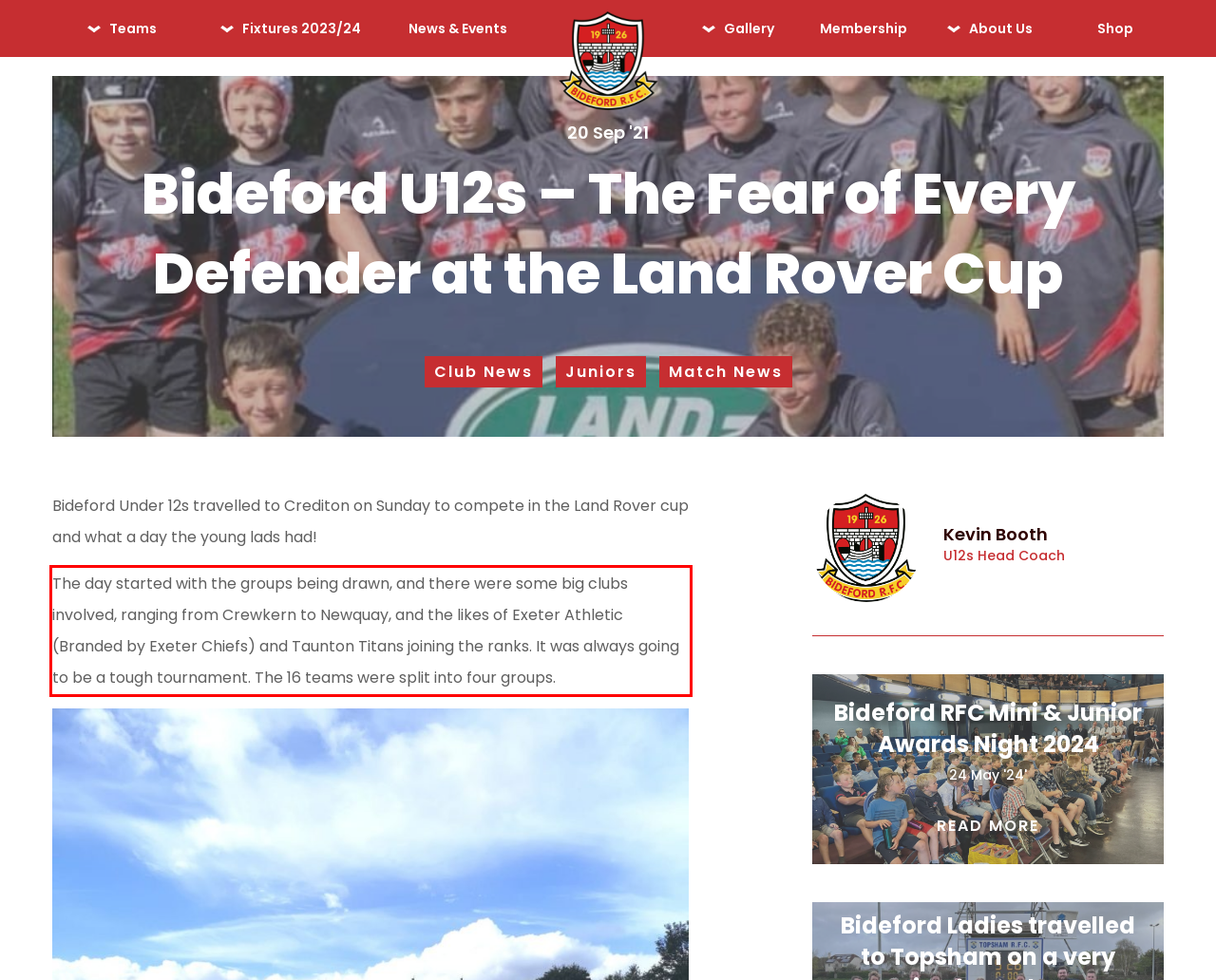Please identify and extract the text from the UI element that is surrounded by a red bounding box in the provided webpage screenshot.

The day started with the groups being drawn, and there were some big clubs involved, ranging from Crewkern to Newquay, and the likes of Exeter Athletic (Branded by Exeter Chiefs) and Taunton Titans joining the ranks. It was always going to be a tough tournament. The 16 teams were split into four groups.